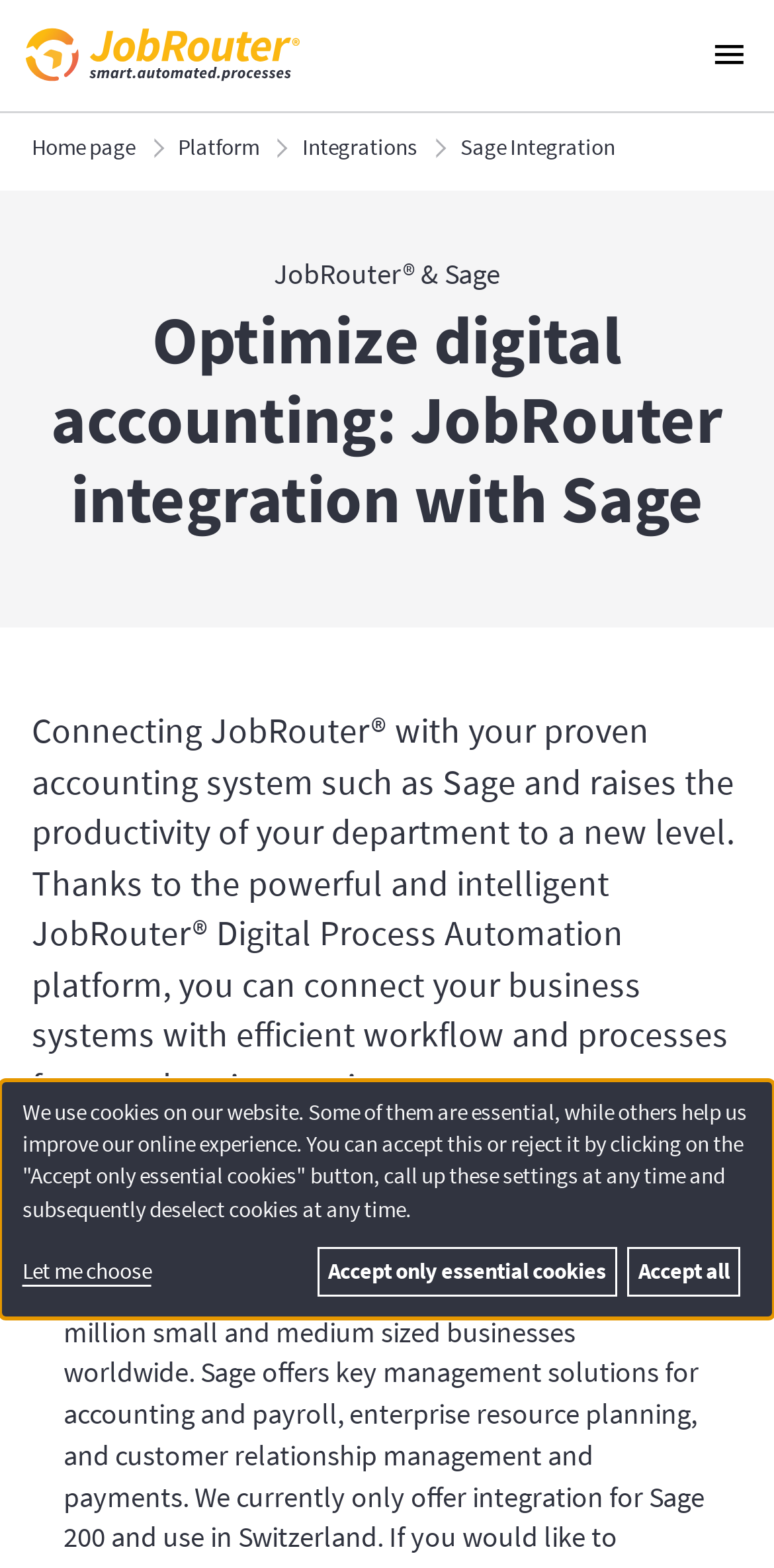Identify the bounding box coordinates for the element you need to click to achieve the following task: "Visit JobRouter website". The coordinates must be four float values ranging from 0 to 1, formatted as [left, top, right, bottom].

[0.033, 0.018, 0.387, 0.052]